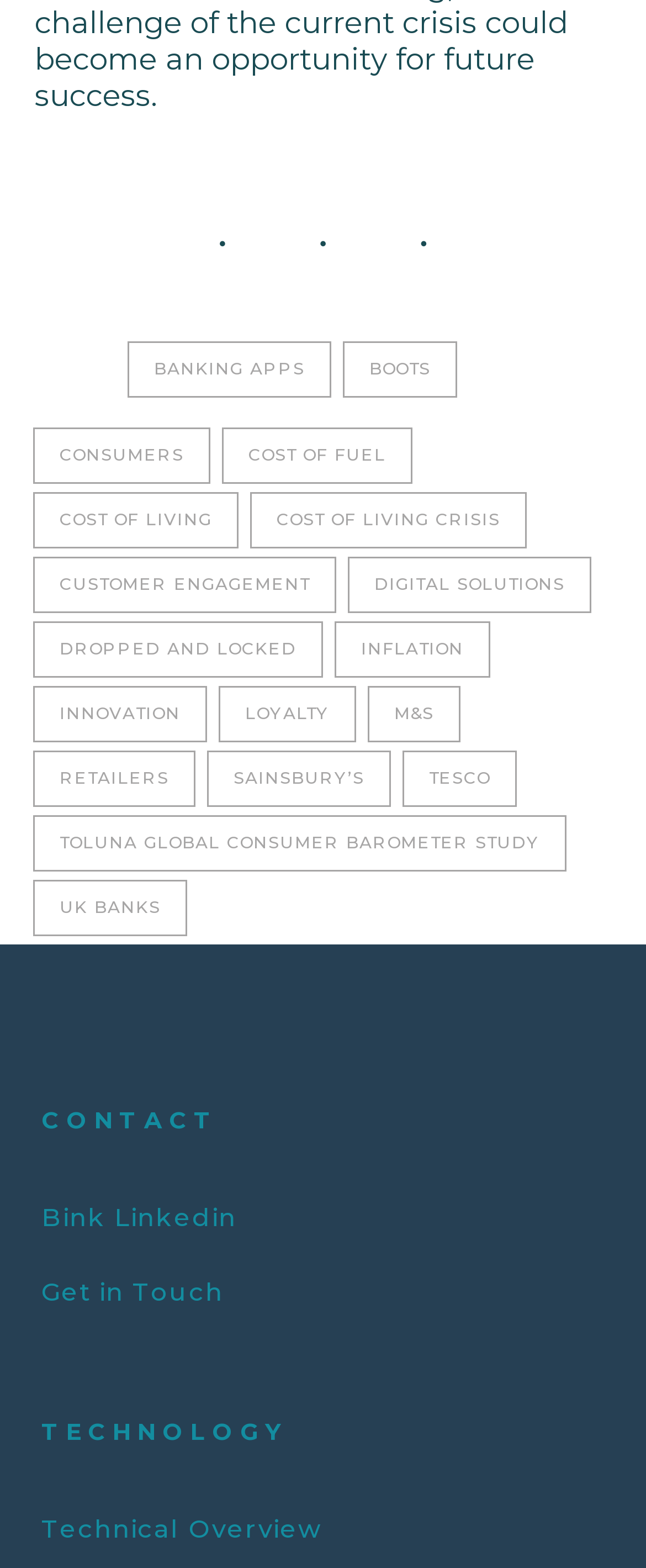How many links are under the 'TAGS:' heading?
Look at the image and provide a detailed response to the question.

I counted the number of links starting from 'BANKING APPS' to 'TOLUNA GLOBAL CONSUMER BAROMETER STUDY' under the 'TAGS:' heading.